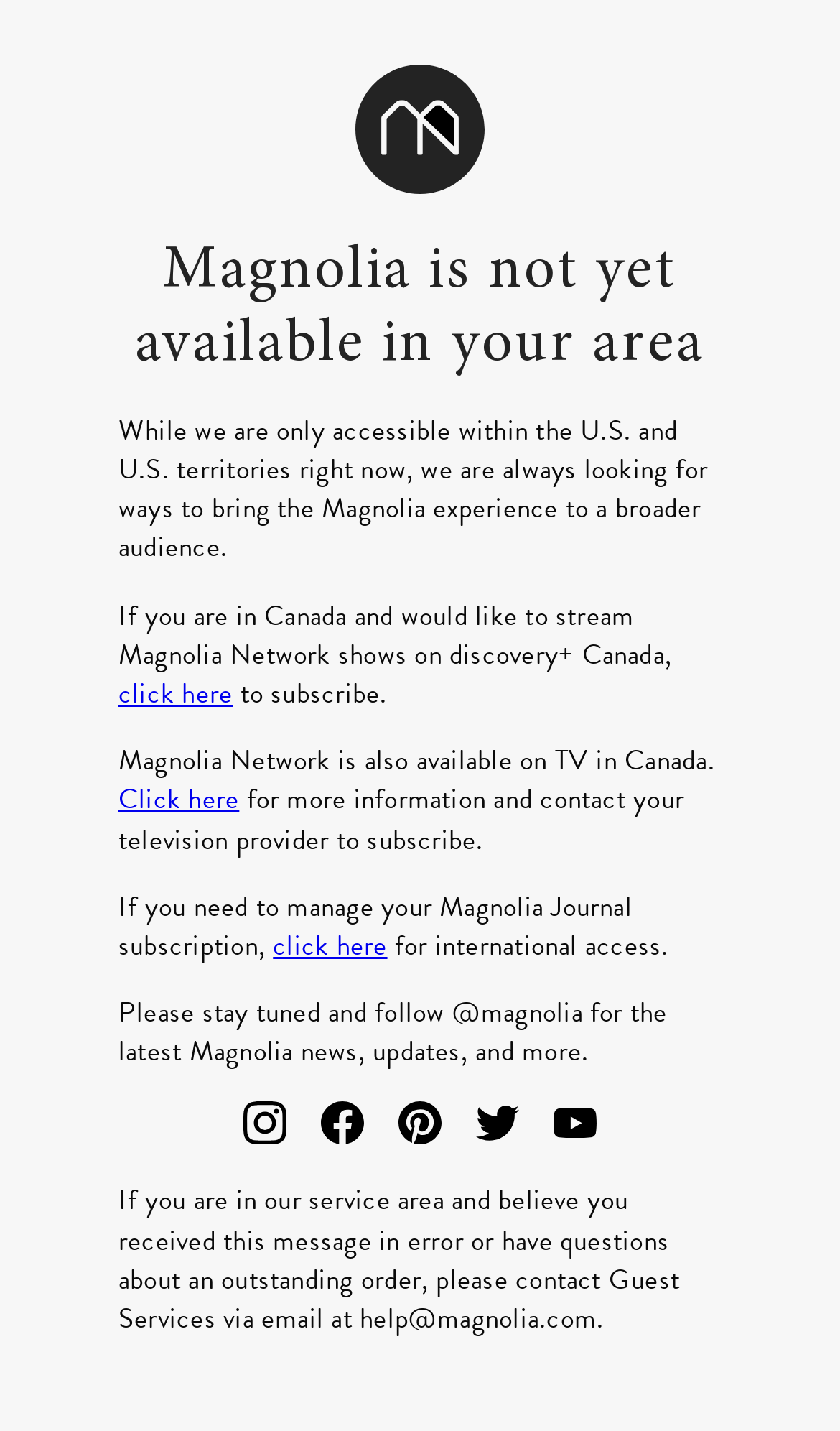Kindly determine the bounding box coordinates for the area that needs to be clicked to execute this instruction: "Sign in".

None